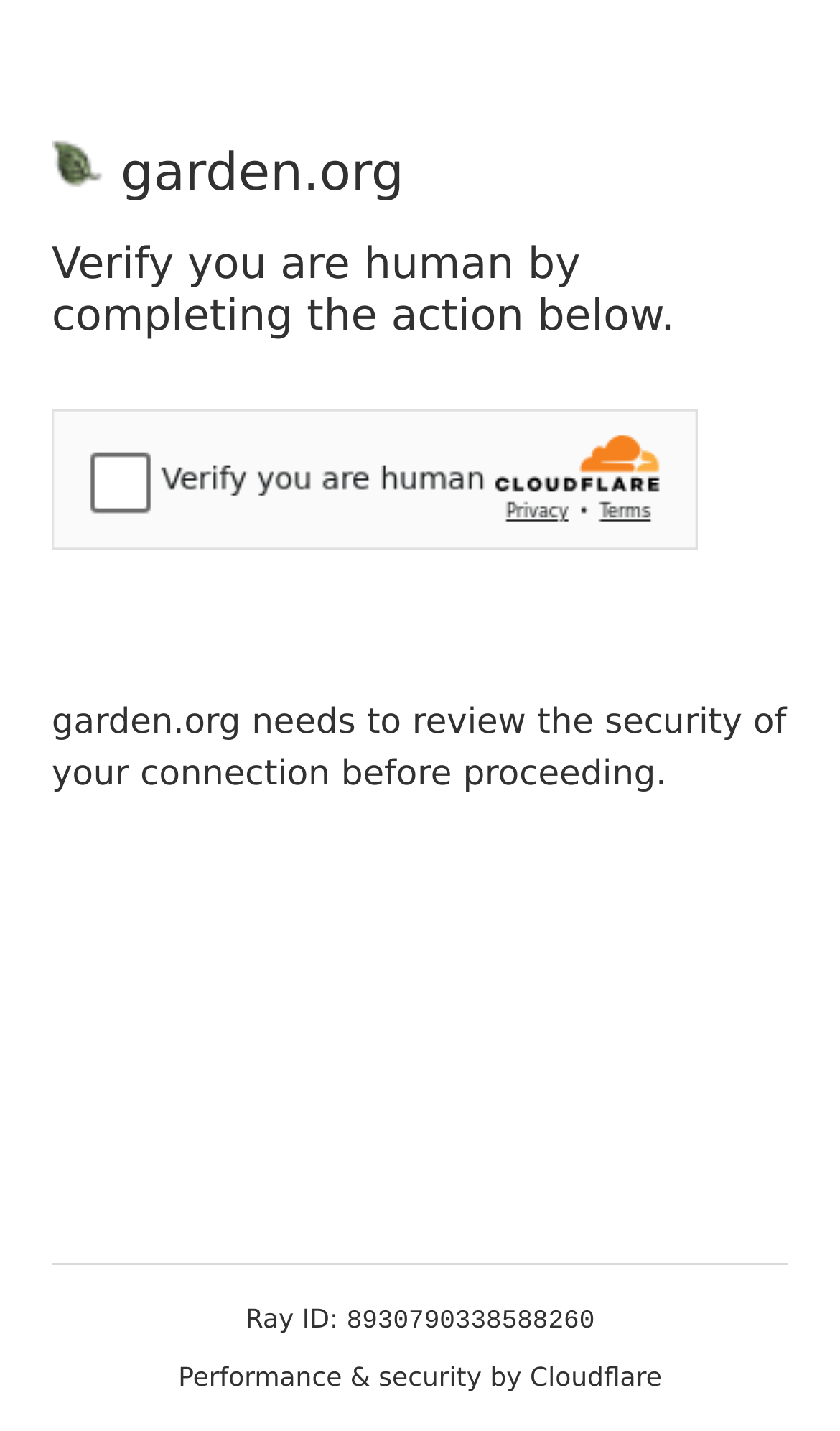What is the domain of the website?
Please provide a comprehensive and detailed answer to the question.

The domain of the website is garden.org, which is displayed as an icon and text at the top of the page as 'Icon for garden.org garden.org'.